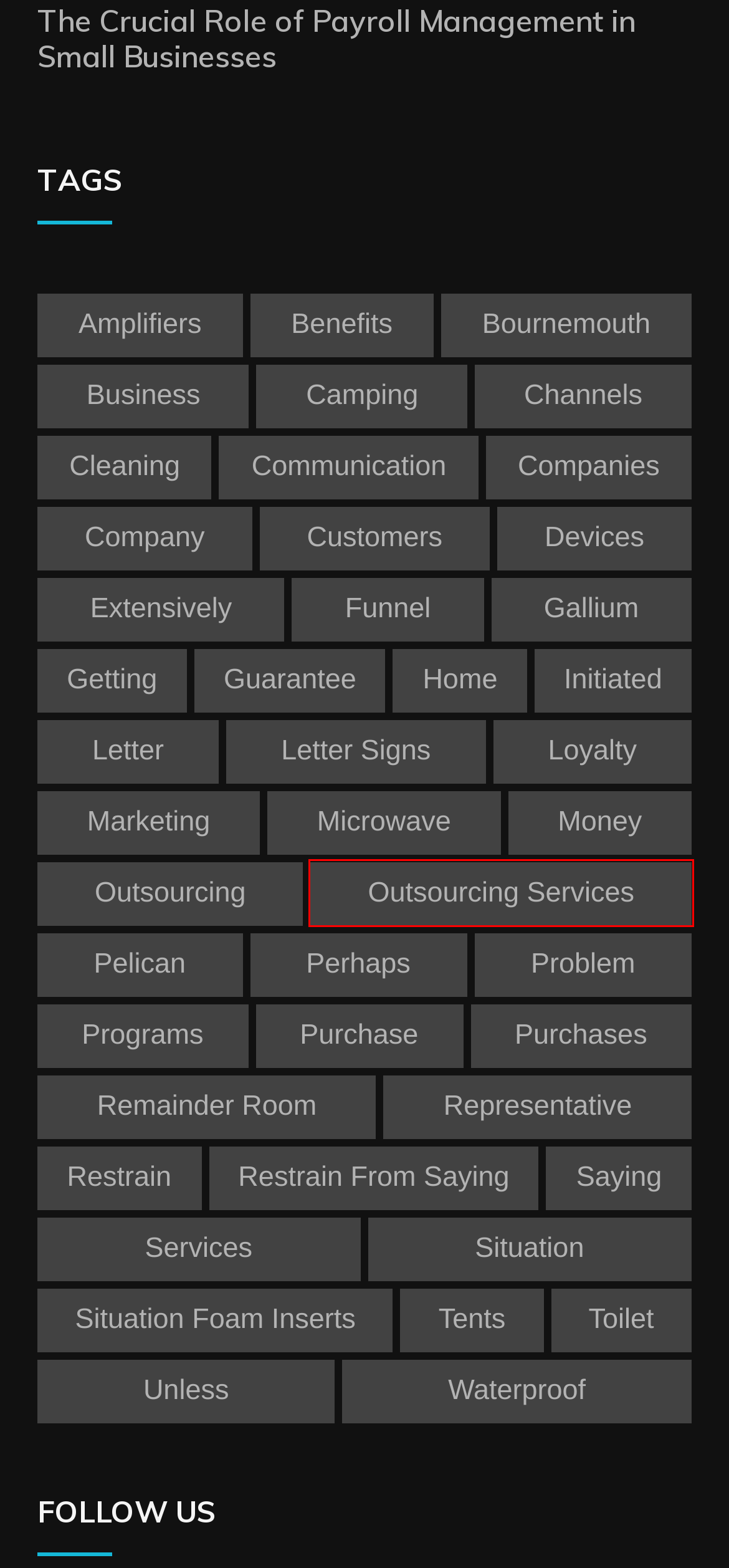Review the webpage screenshot provided, noting the red bounding box around a UI element. Choose the description that best matches the new webpage after clicking the element within the bounding box. The following are the options:
A. Waterproof Archives - Fond Sector B
B. Benefits Archives - Fond Sector B
C. Representative Archives - Fond Sector B
D. purchase Archives - Fond Sector B
E. tents Archives - Fond Sector B
F. Outsourcing Services Archives - Fond Sector B
G. Companies Archives - Fond Sector B
H. Getting Archives - Fond Sector B

F